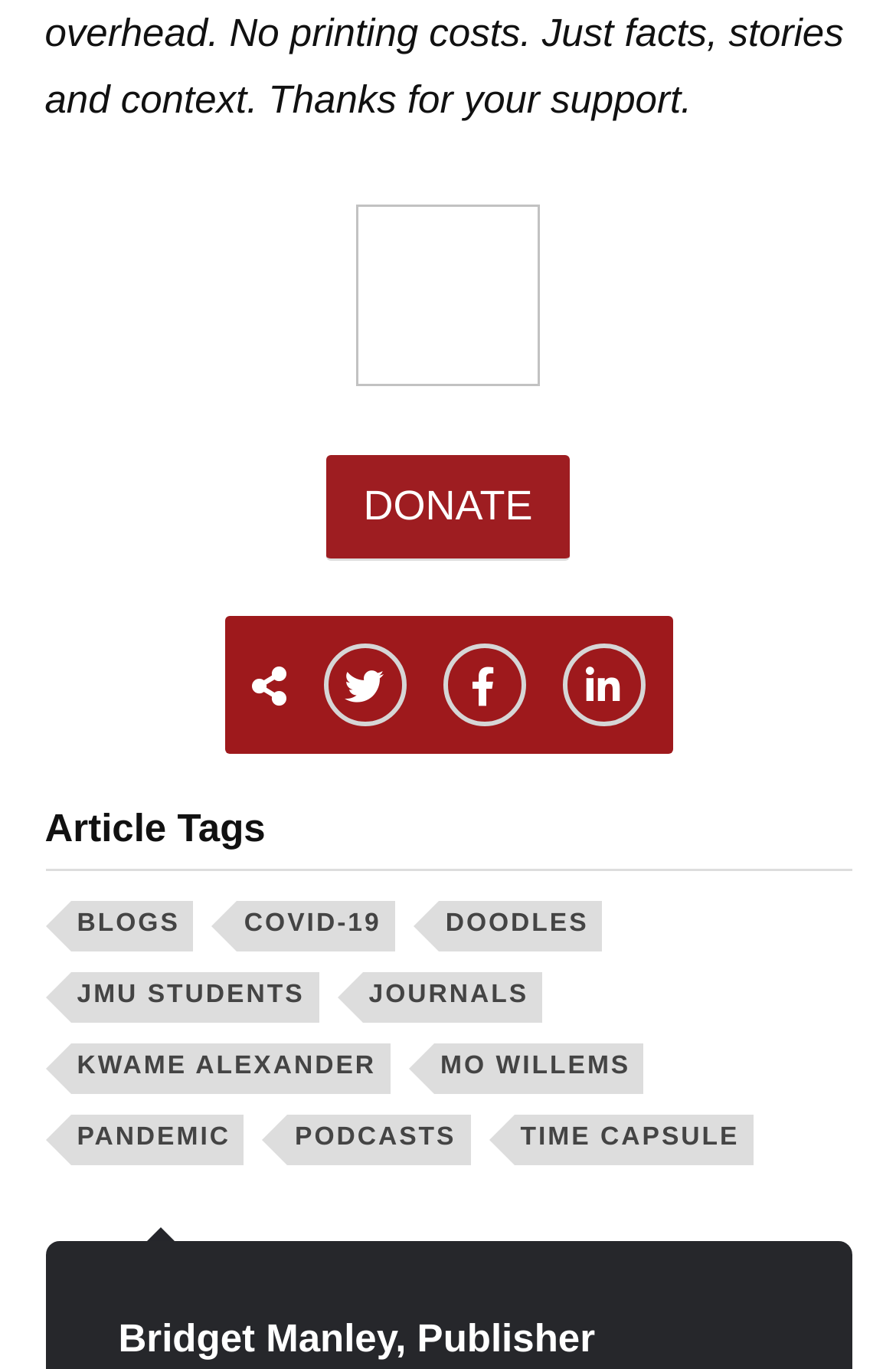What social media platforms are linked on this webpage?
Refer to the image and provide a concise answer in one word or phrase.

Twitter, Facebook, LinkedIn